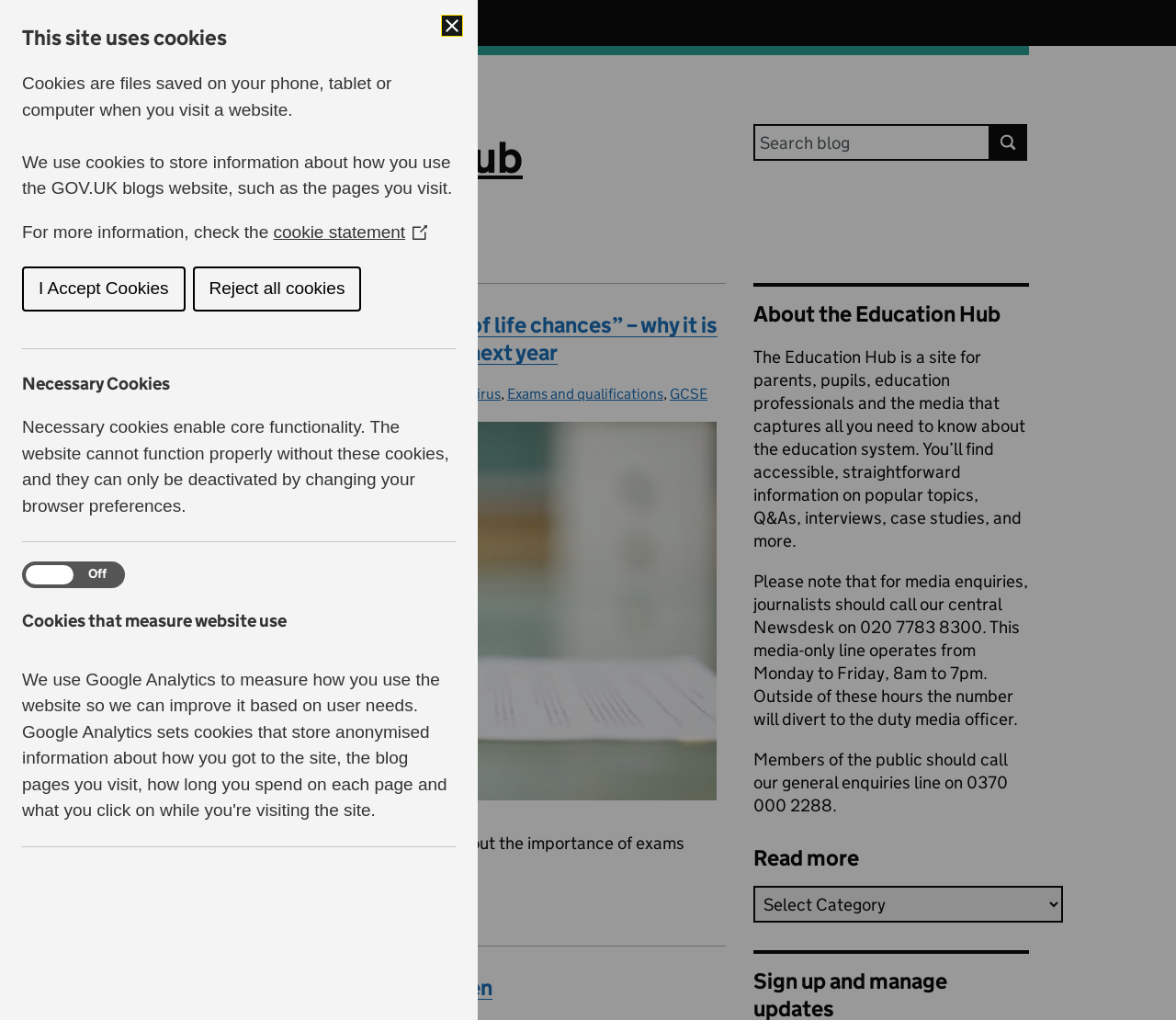Given the element description, predict the bounding box coordinates in the format (top-left x, top-left y, bottom-right x, bottom-right y), using floating point numbers between 0 and 1: Supporting disadvantaged children

[0.125, 0.955, 0.419, 0.981]